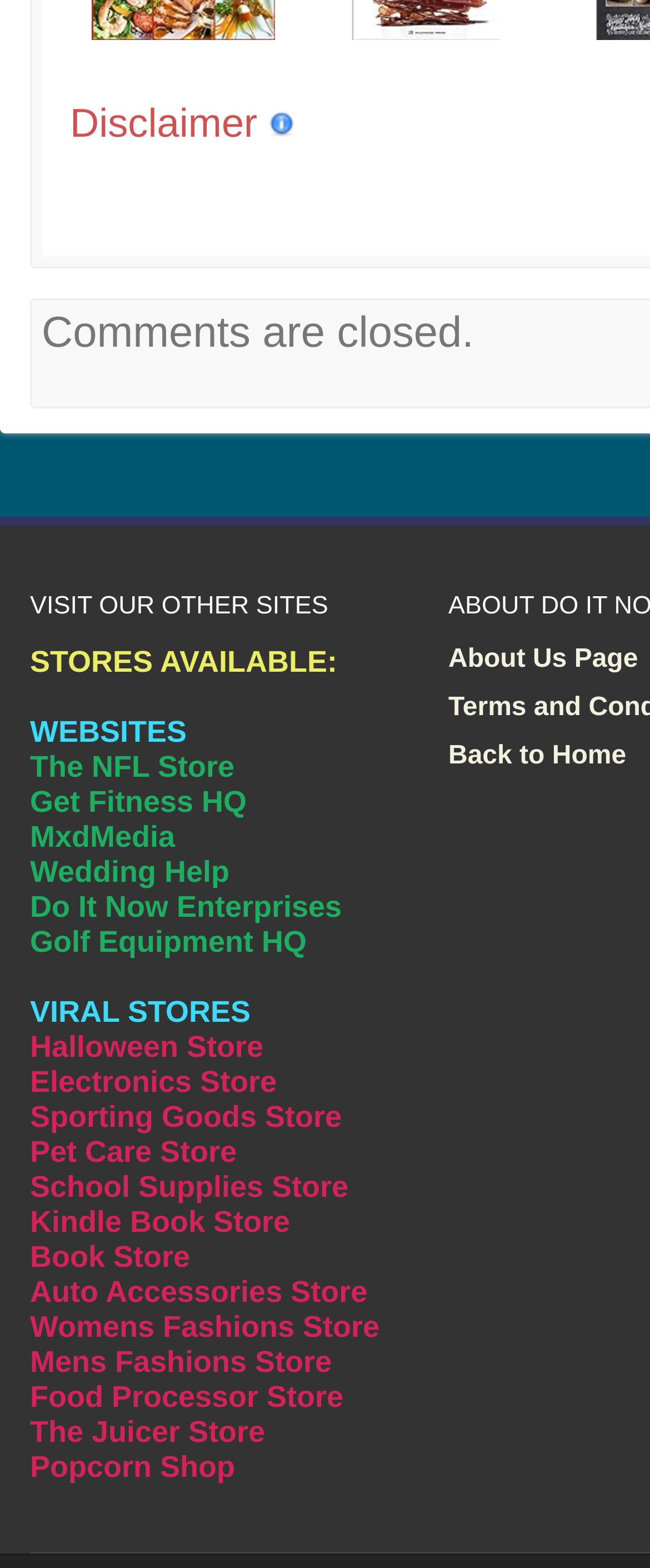Please determine the bounding box coordinates of the element to click in order to execute the following instruction: "visit The NFL Store". The coordinates should be four float numbers between 0 and 1, specified as [left, top, right, bottom].

[0.046, 0.479, 0.361, 0.5]